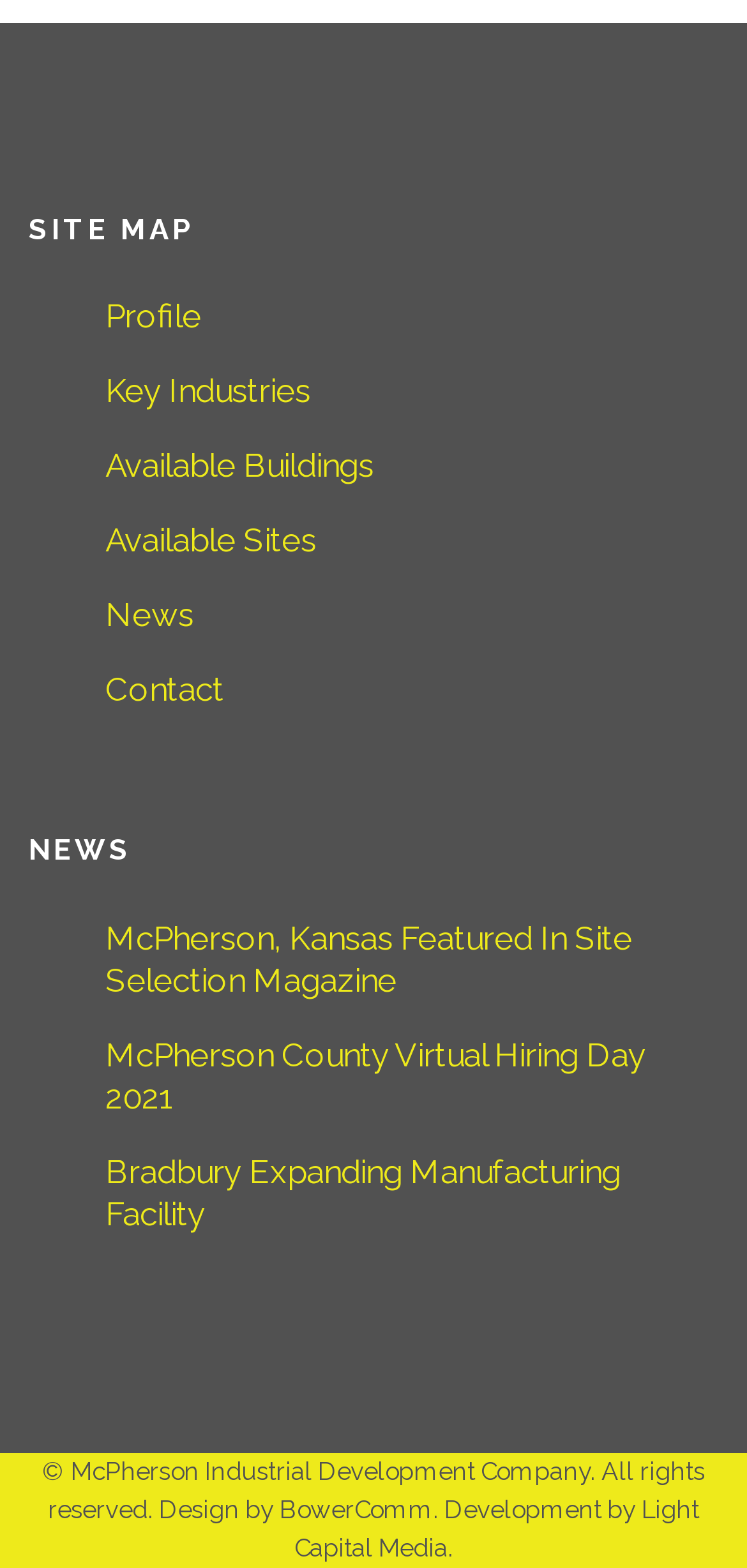Find the bounding box coordinates of the area that needs to be clicked in order to achieve the following instruction: "explore available buildings". The coordinates should be specified as four float numbers between 0 and 1, i.e., [left, top, right, bottom].

[0.141, 0.284, 0.962, 0.311]